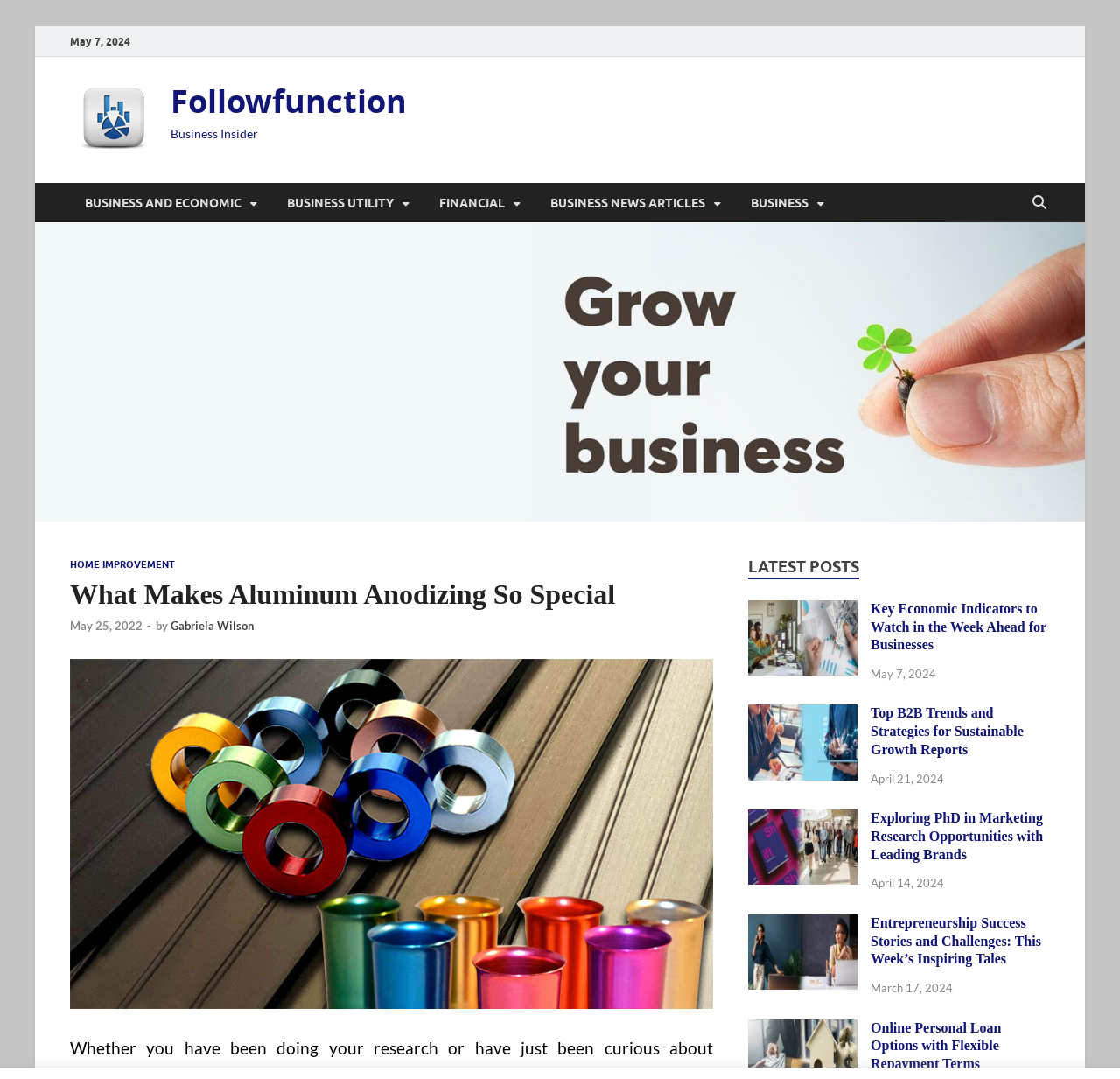Determine the bounding box coordinates of the clickable area required to perform the following instruction: "Click on the 'What Makes Aluminum Anodizing So Special' article". The coordinates should be represented as four float numbers between 0 and 1: [left, top, right, bottom].

[0.062, 0.922, 0.637, 0.937]